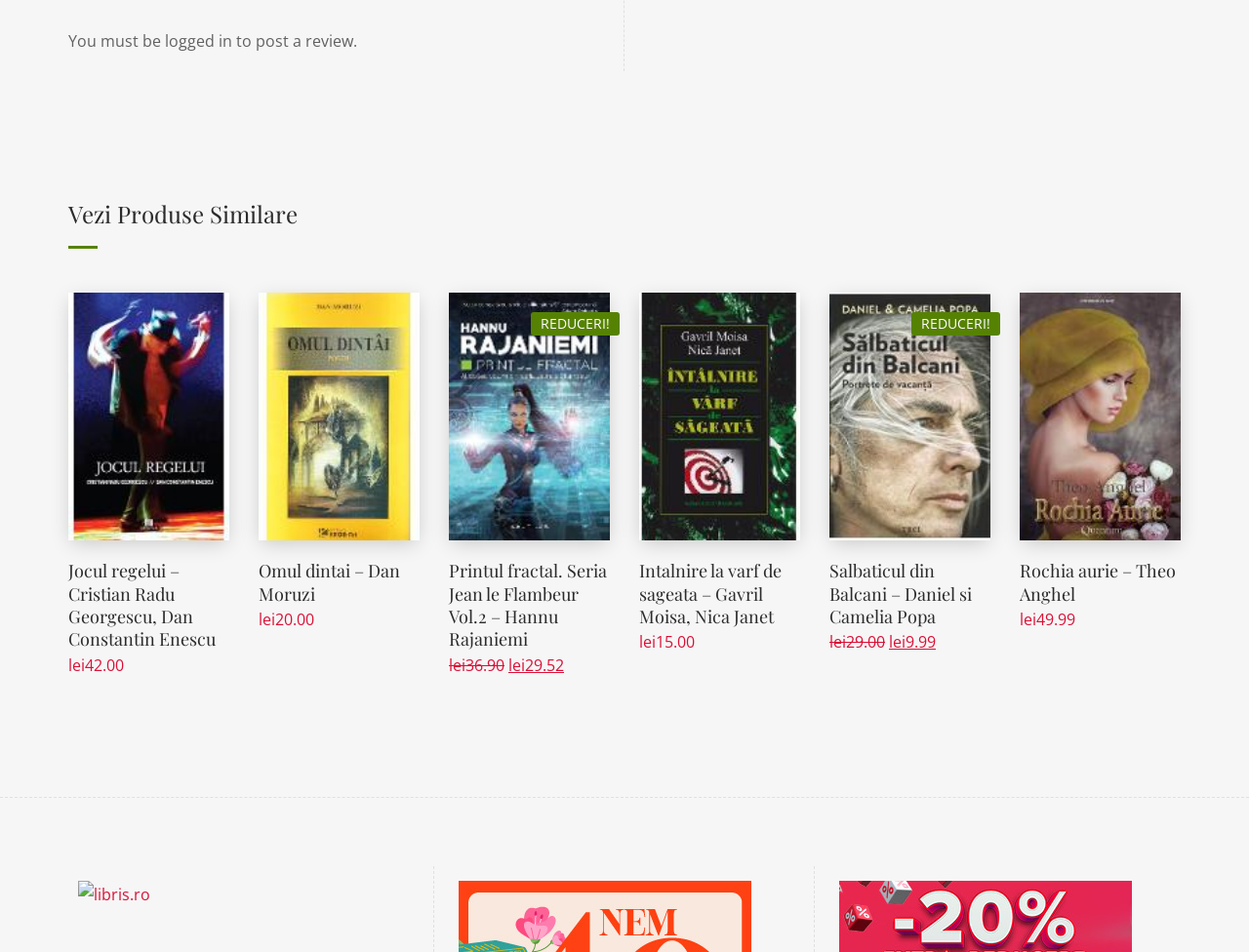Give a one-word or short phrase answer to the question: 
What is the discount label on the third product?

REDUCERI!